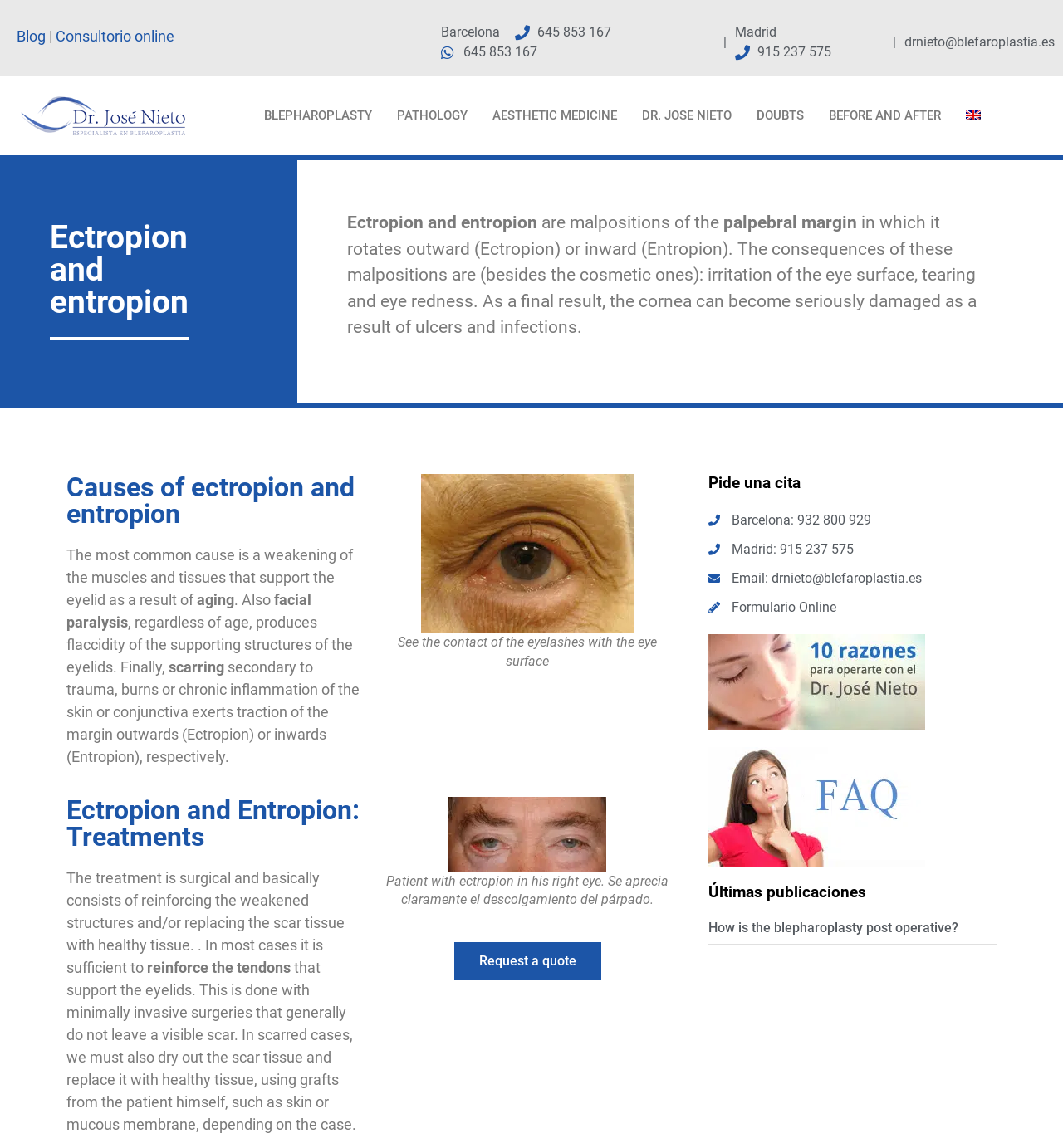Determine the main heading of the webpage and generate its text.

Ectropion and entropion